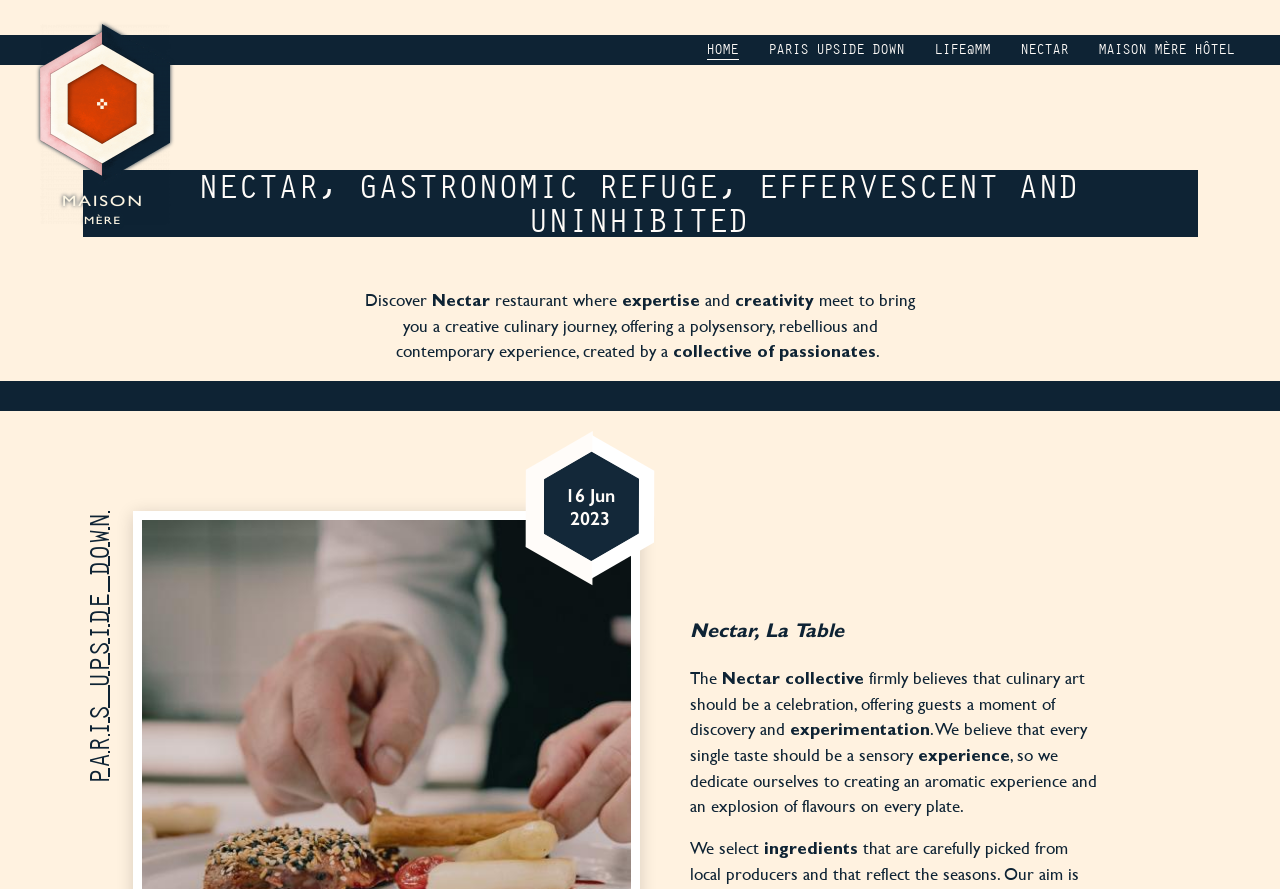Locate the UI element that matches the description title="Instagram" in the webpage screenshot. Return the bounding box coordinates in the format (top-left x, top-left y, bottom-right x, bottom-right y), with values ranging from 0 to 1.

[0.473, 0.045, 0.487, 0.072]